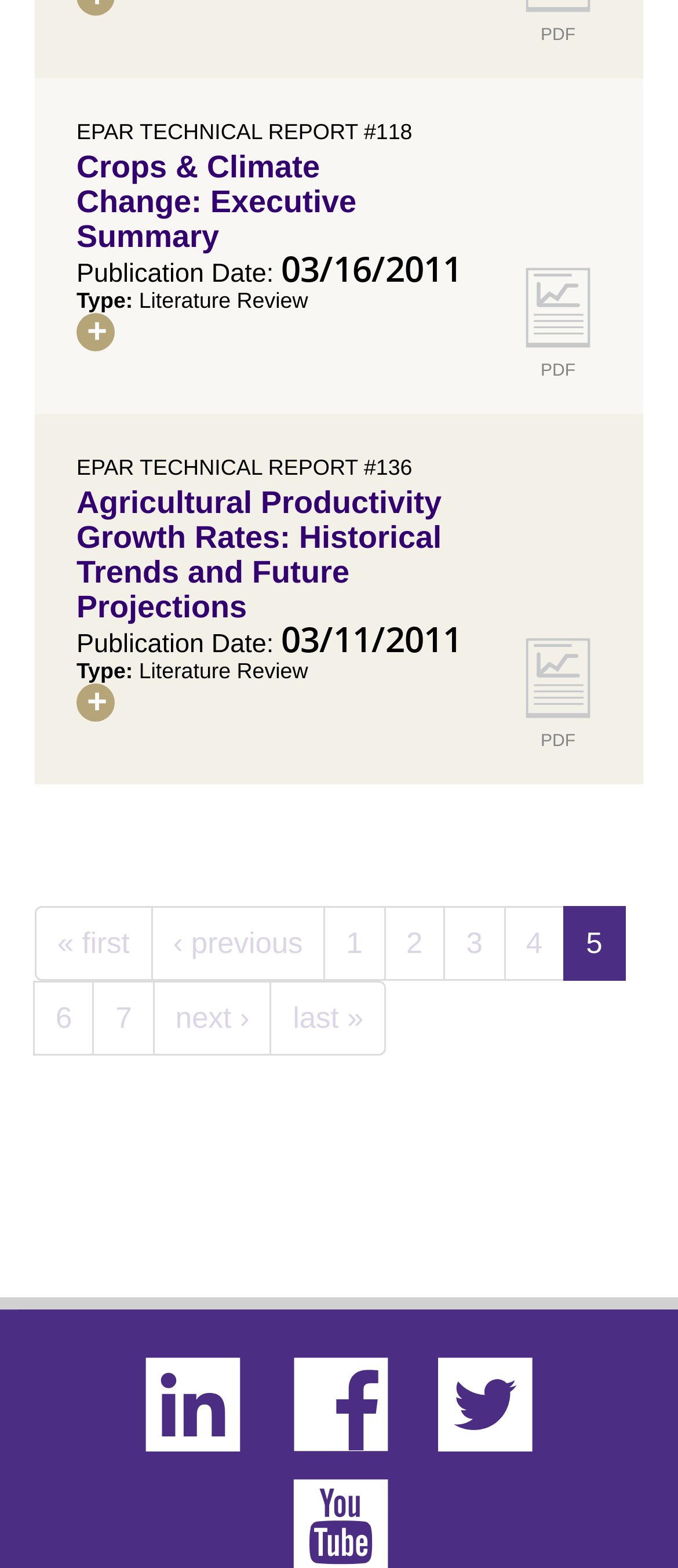Please identify the bounding box coordinates of the element that needs to be clicked to perform the following instruction: "View report #118".

[0.113, 0.095, 0.655, 0.162]